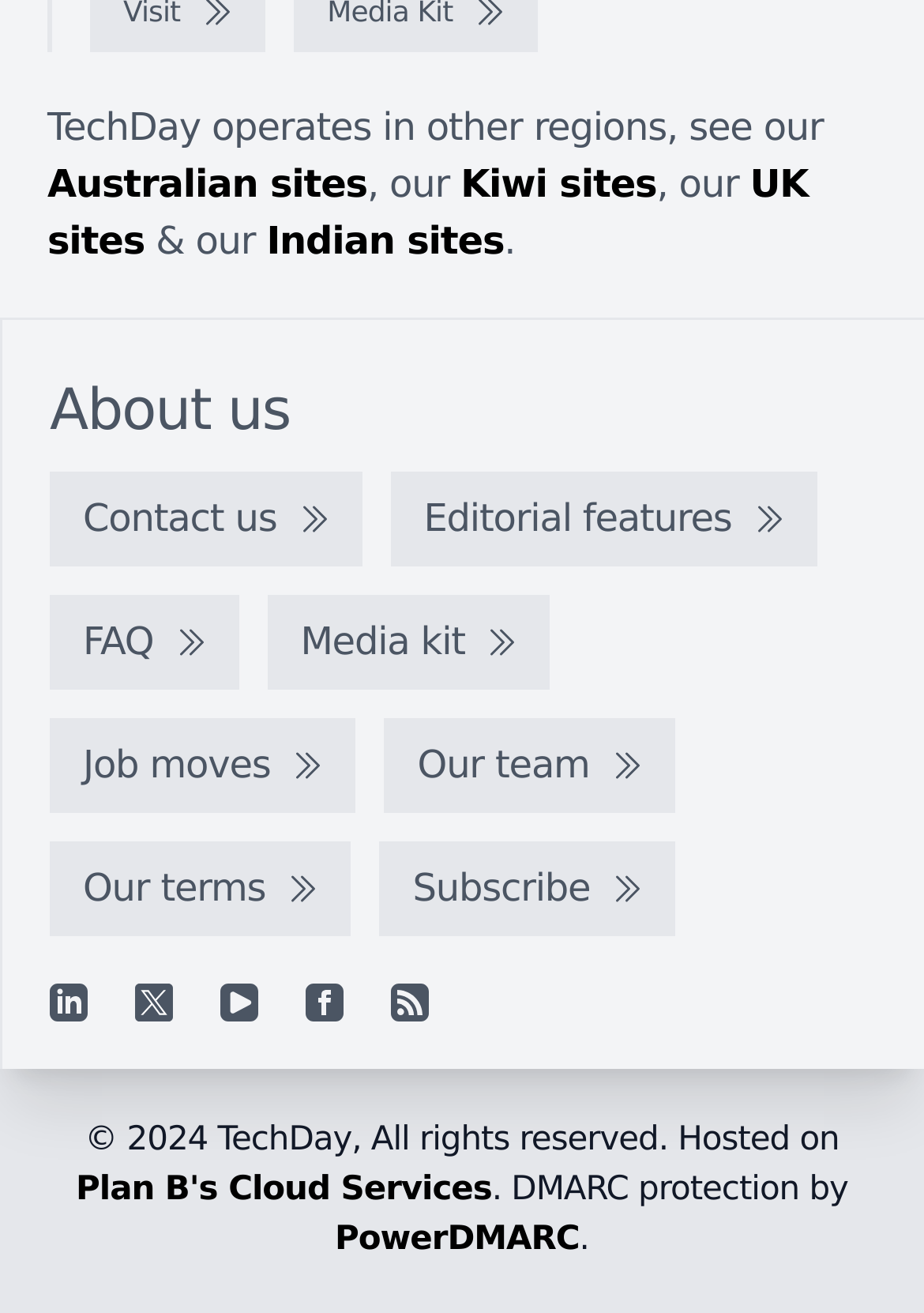What is the last item in the footer section?
Carefully analyze the image and provide a detailed answer to the question.

I looked at the footer section of the webpage and found that the last item is a link to 'PowerDMARC', which is a DMARC protection service.